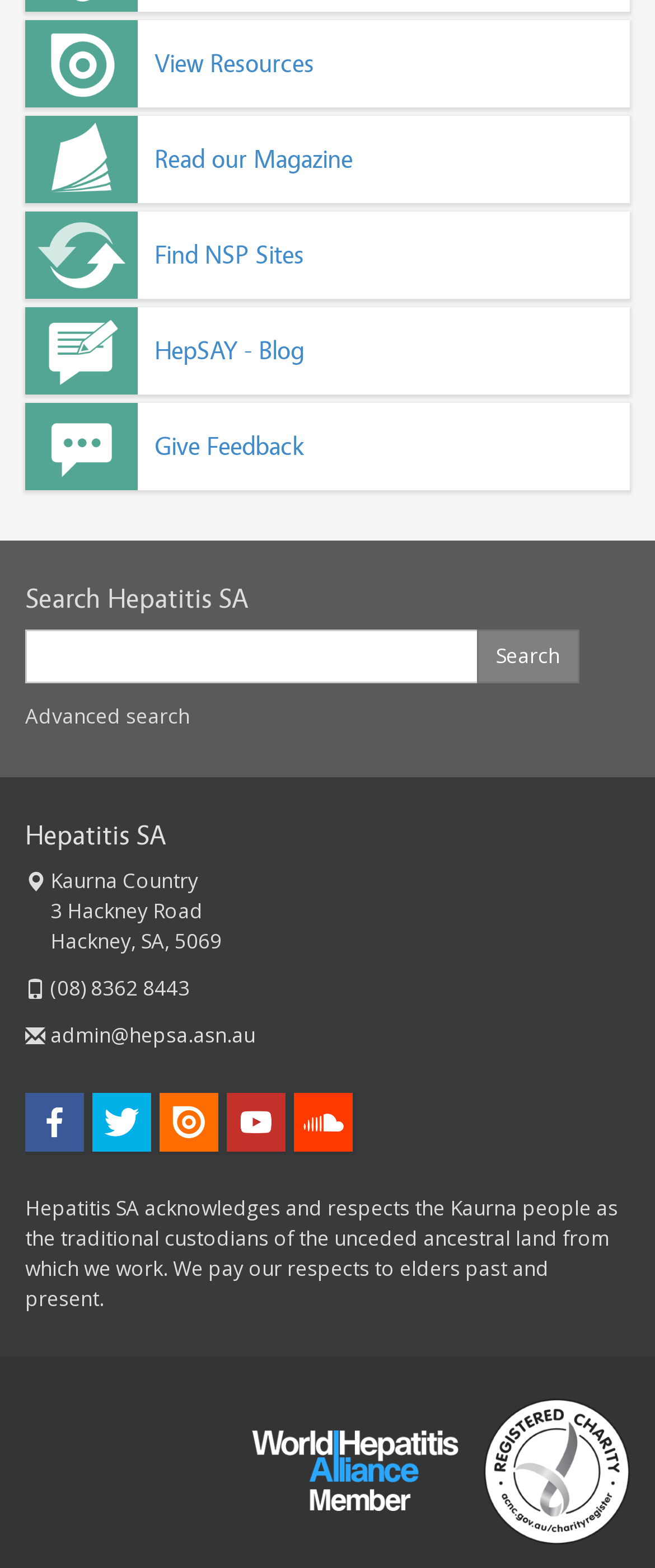Can you look at the image and give a comprehensive answer to the question:
What is the phone number of Hepatitis SA?

I found the phone number of Hepatitis SA in the static text element, which is '(08) 8362 8443'.